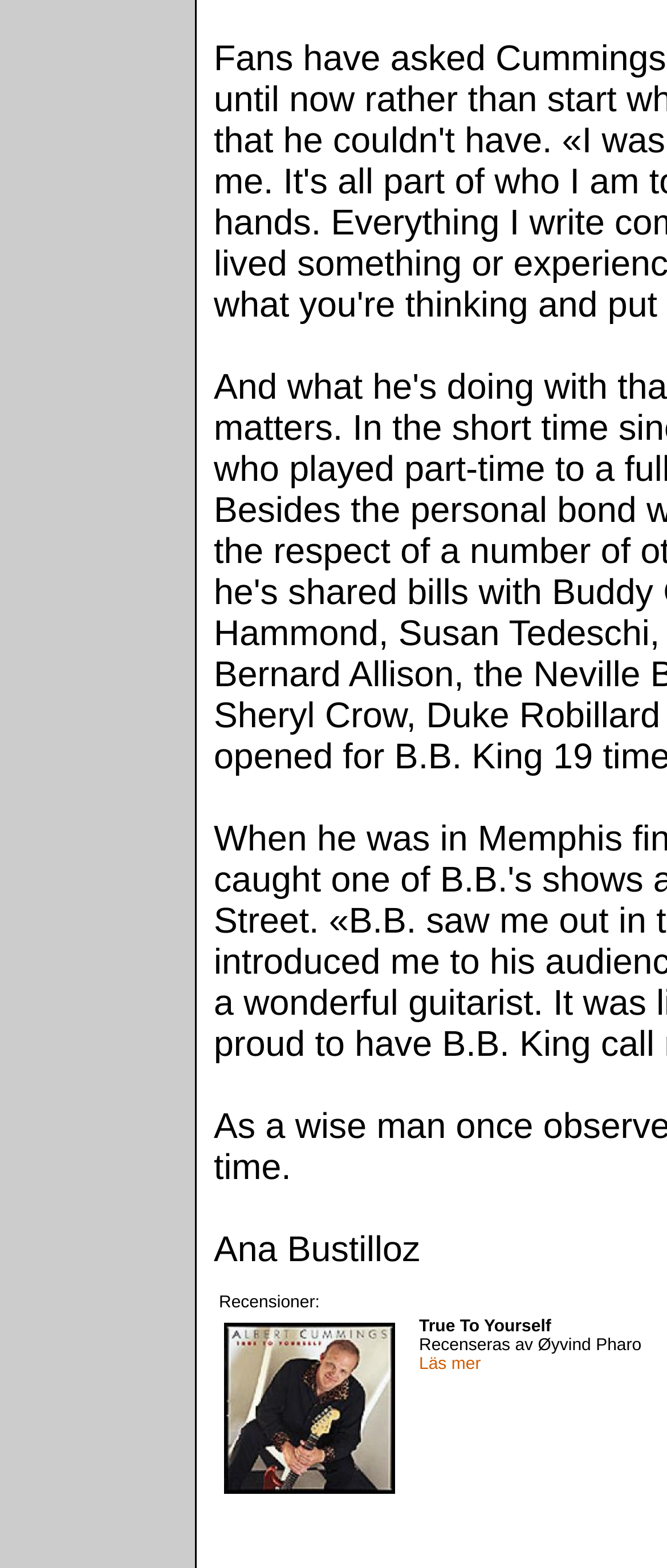Please give a concise answer to this question using a single word or phrase: 
How many rows are in the table?

2